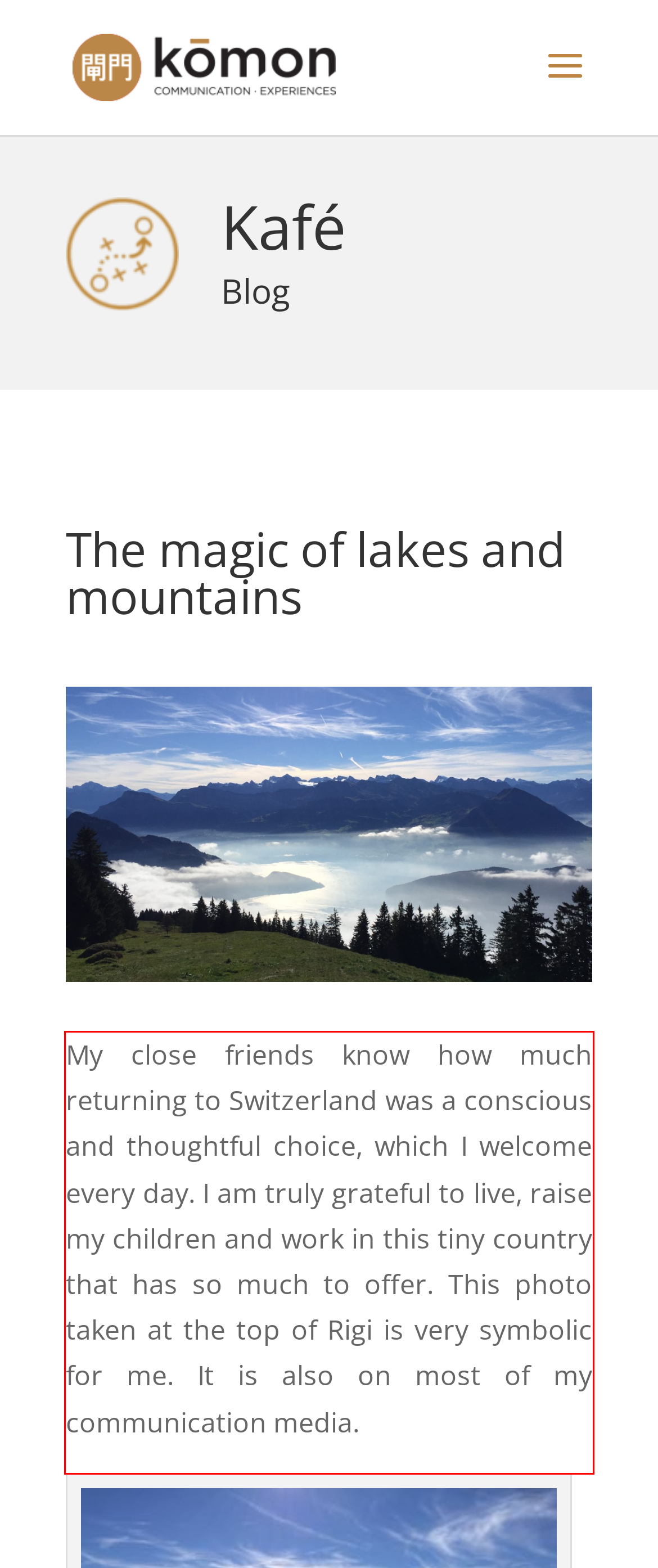Given the screenshot of a webpage, identify the red rectangle bounding box and recognize the text content inside it, generating the extracted text.

My close friends know how much returning to Switzerland was a conscious and thoughtful choice, which I welcome every day. I am truly grateful to live, raise my children and work in this tiny country that has so much to offer. This photo taken at the top of Rigi is very symbolic for me. It is also on most of my communication media.